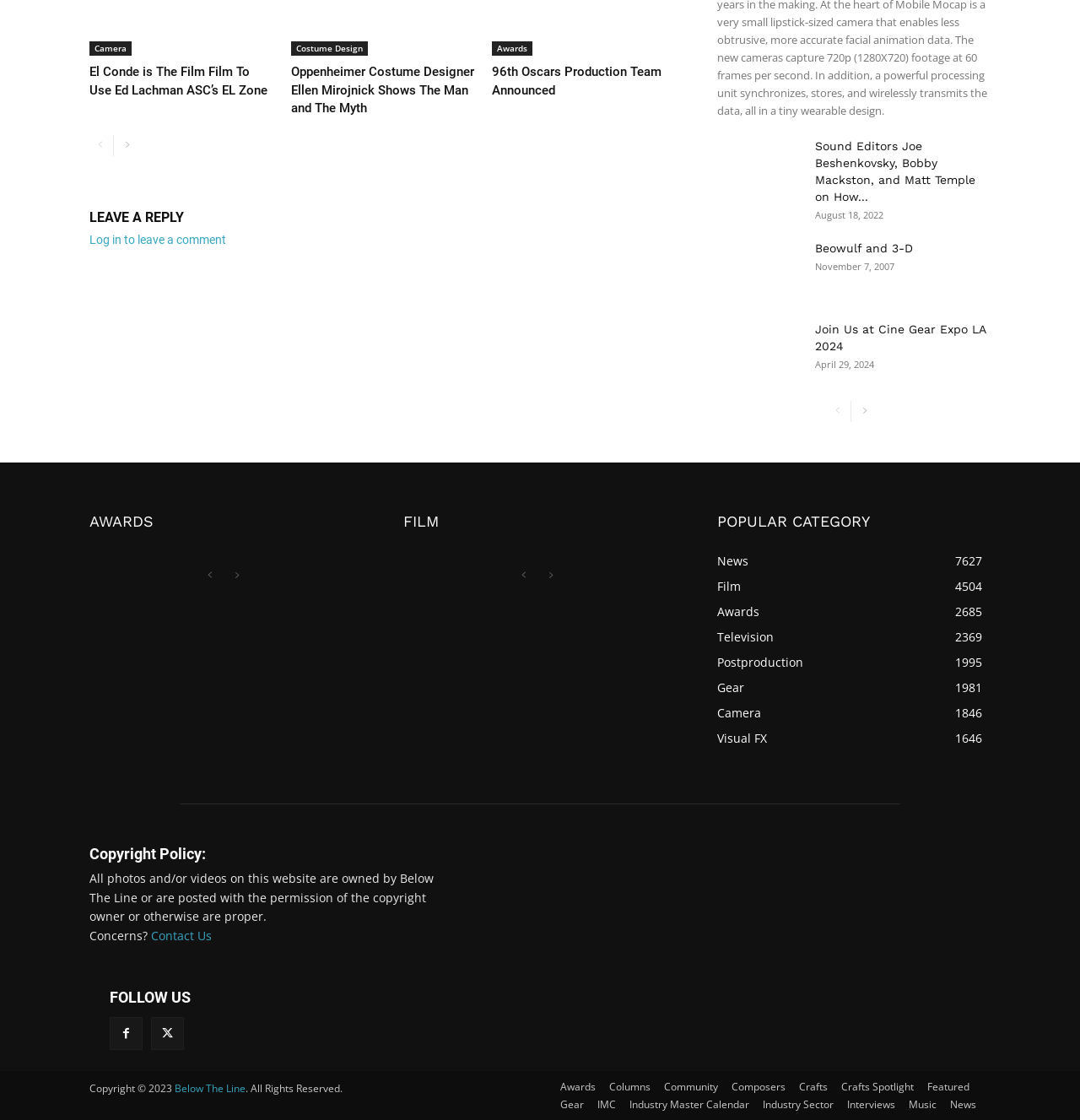How many social media links are listed under 'FOLLOW US'?
Using the image as a reference, answer the question in detail.

Under the 'FOLLOW US' heading, there are 2 social media links listed, represented by the icons '' and ''.